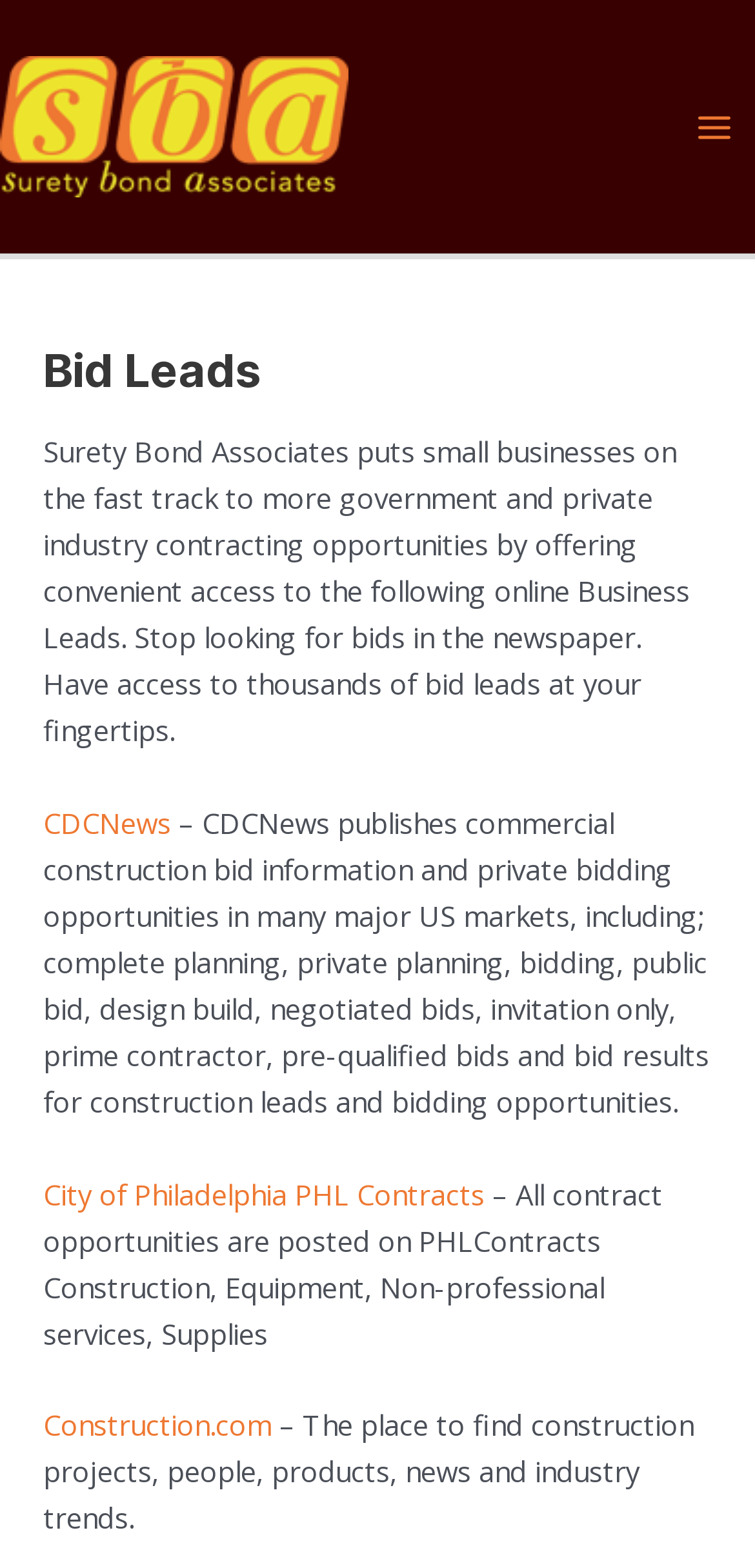Describe all visible elements and their arrangement on the webpage.

The webpage is about Surety Bond Associates, a company that helps small businesses access government and private industry contracting opportunities. At the top left of the page, there is a link to the company's website, accompanied by an image with the company's logo. 

On the top right, there is a button labeled "Main Menu" with an image of a hamburger icon, indicating that it is a dropdown menu. 

Below the top section, there is a header section with a heading "Bid Leads" in the center. Underneath the heading, there is a paragraph of text that describes the company's services, stating that it provides convenient access to online business leads, eliminating the need to search for bids in newspapers. 

Following the paragraph, there are three sections, each containing a link to a different website, along with a brief description of the website. The first link is to CDCNews, which publishes commercial construction bid information and private bidding opportunities in many major US markets. The second link is to City of Philadelphia PHL Contracts, which posts all contract opportunities on its website. The third link is to Construction.com, a website that provides information on construction projects, people, products, news, and industry trends.